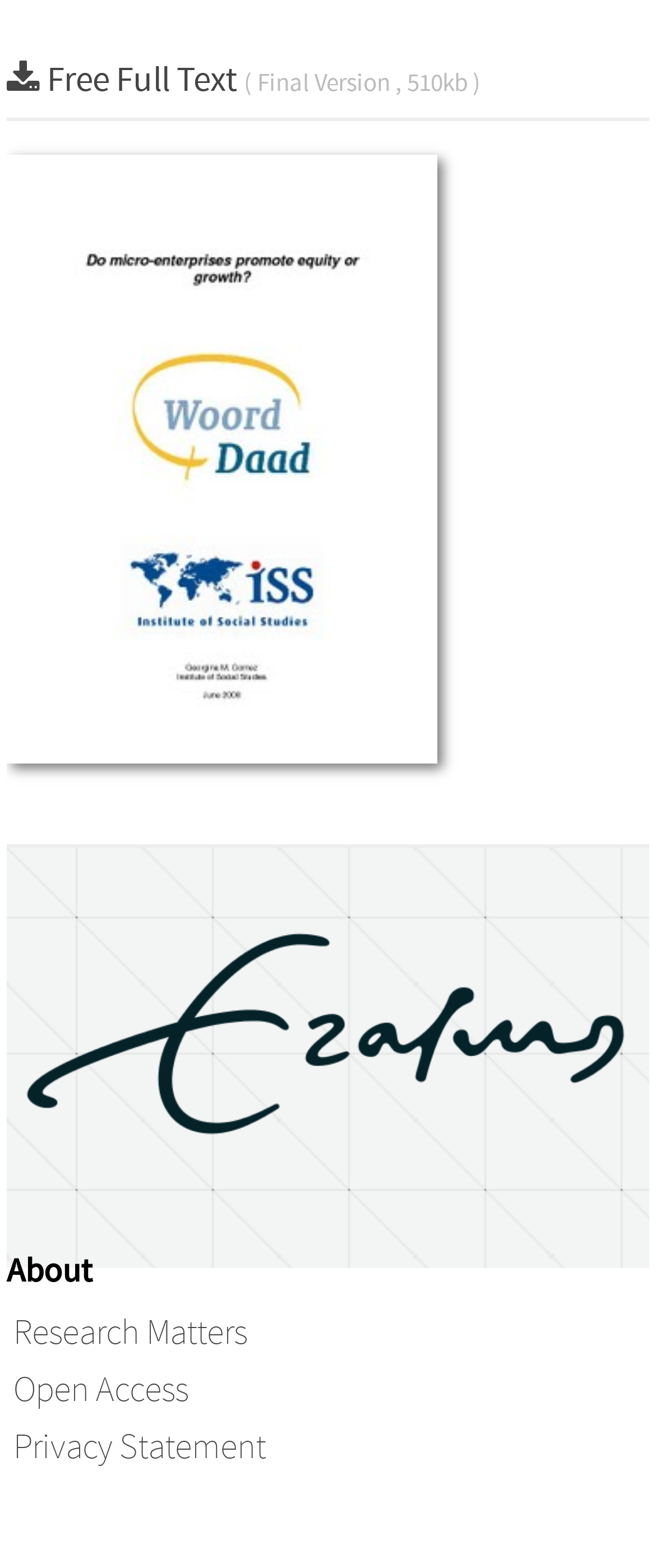Please provide the bounding box coordinates for the UI element as described: "alt="university website"". The coordinates must be four floats between 0 and 1, represented as [left, top, right, bottom].

[0.01, 0.649, 0.99, 0.667]